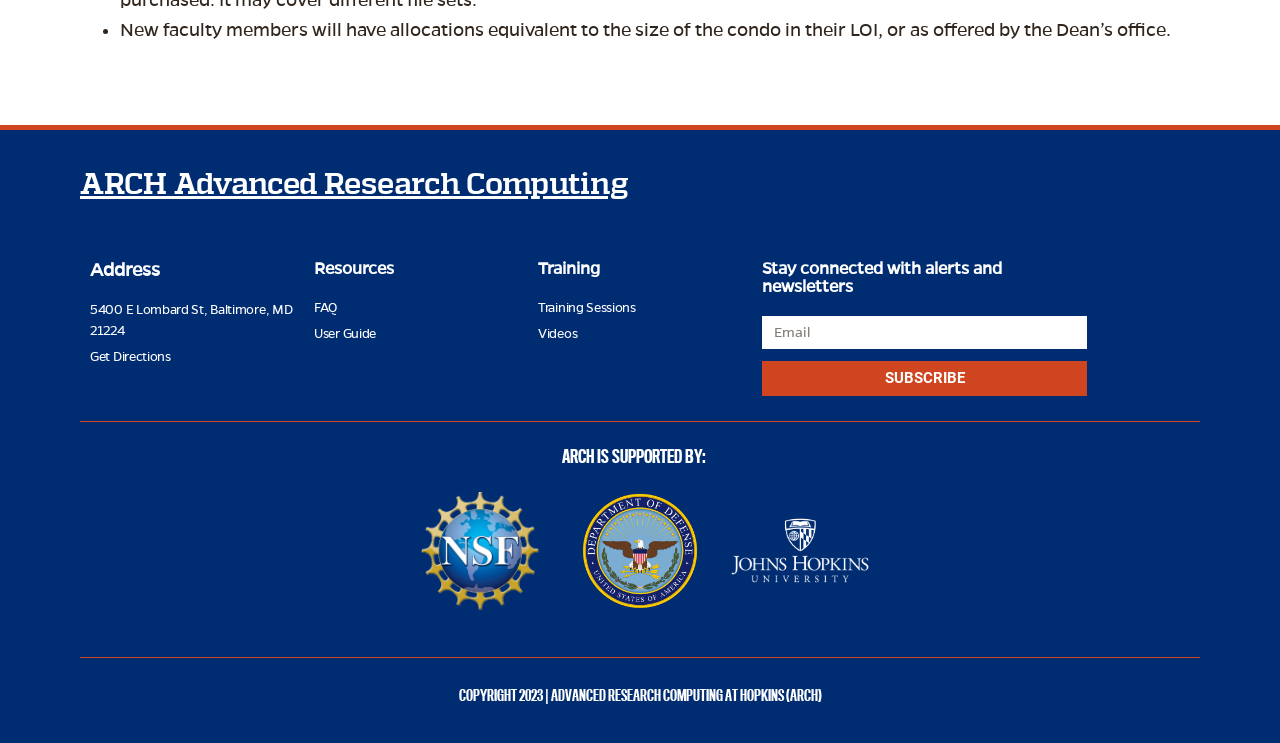Specify the bounding box coordinates of the area to click in order to execute this command: 'Get directions to 5400 E Lombard St, Baltimore, MD 21224'. The coordinates should consist of four float numbers ranging from 0 to 1, and should be formatted as [left, top, right, bottom].

[0.07, 0.467, 0.23, 0.496]